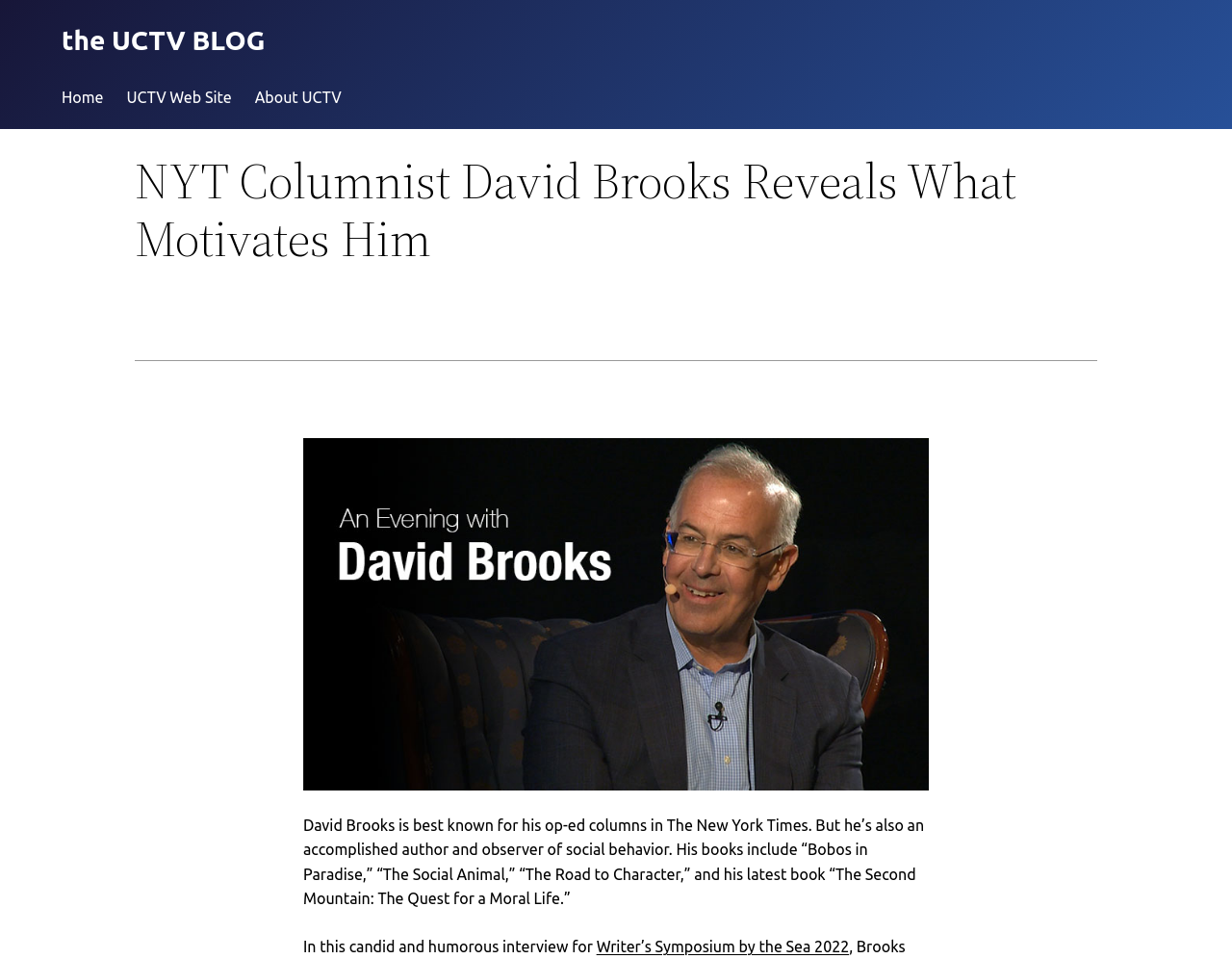Generate a comprehensive caption for the webpage you are viewing.

The webpage is about an interview with NYT Columnist David Brooks, as indicated by the title "NYT Columnist David Brooks Reveals What Motivates Him". At the top of the page, there is a heading "the UCTV BLOG" and a menu with three links: "Home", "UCTV Web Site", and "About UCTV". 

Below the menu, there is a prominent heading "NYT Columnist David Brooks Reveals What Motivates Him" that spans most of the page width. Underneath this heading, there is a horizontal separator line. 

On the left side of the page, there is a figure, likely an image, that takes up about half of the page width. To the right of the figure, there is a block of text that describes David Brooks' accomplishments, including his op-ed columns in The New York Times and his books. 

Below the text, there is another line of text that introduces an interview with David Brooks, followed by a link to "Writer’s Symposium by the Sea 2022", which is likely the source of the interview.